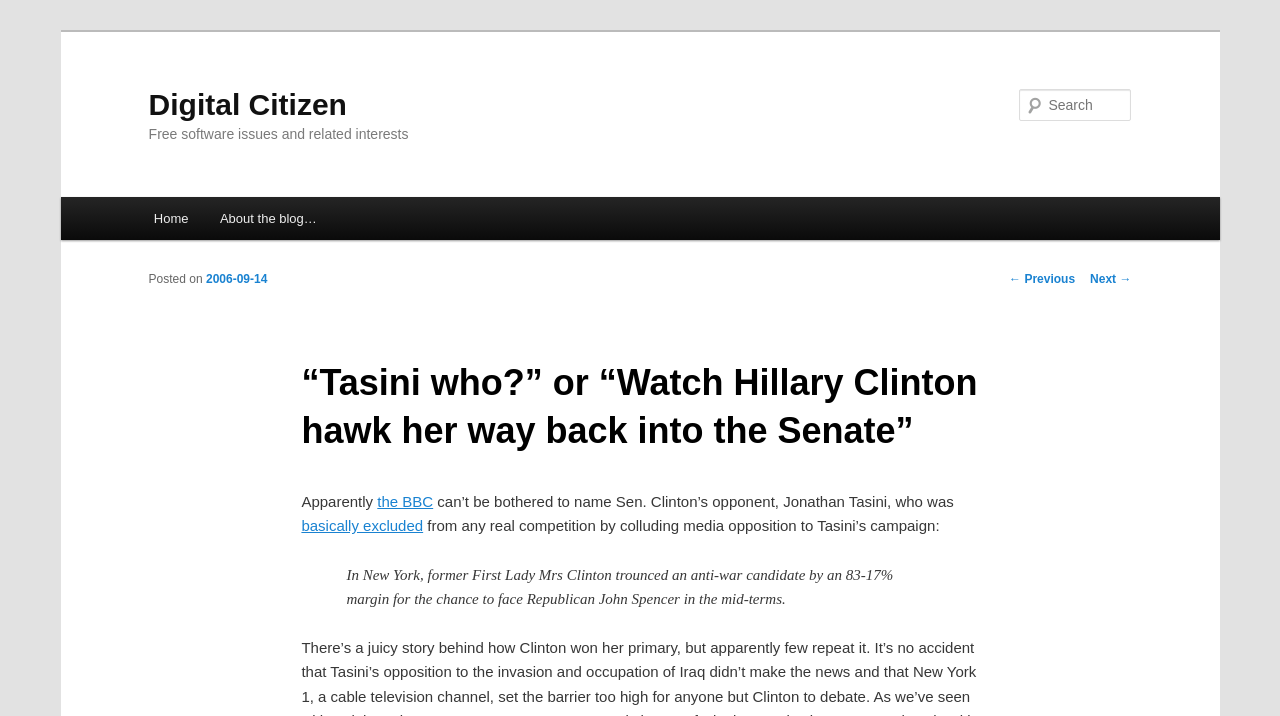Carefully examine the image and provide an in-depth answer to the question: What is the name of the blog?

The name of the blog can be found in the heading element 'Digital Citizen' which is located at the top of the webpage, with a bounding box of [0.116, 0.045, 0.673, 0.172].